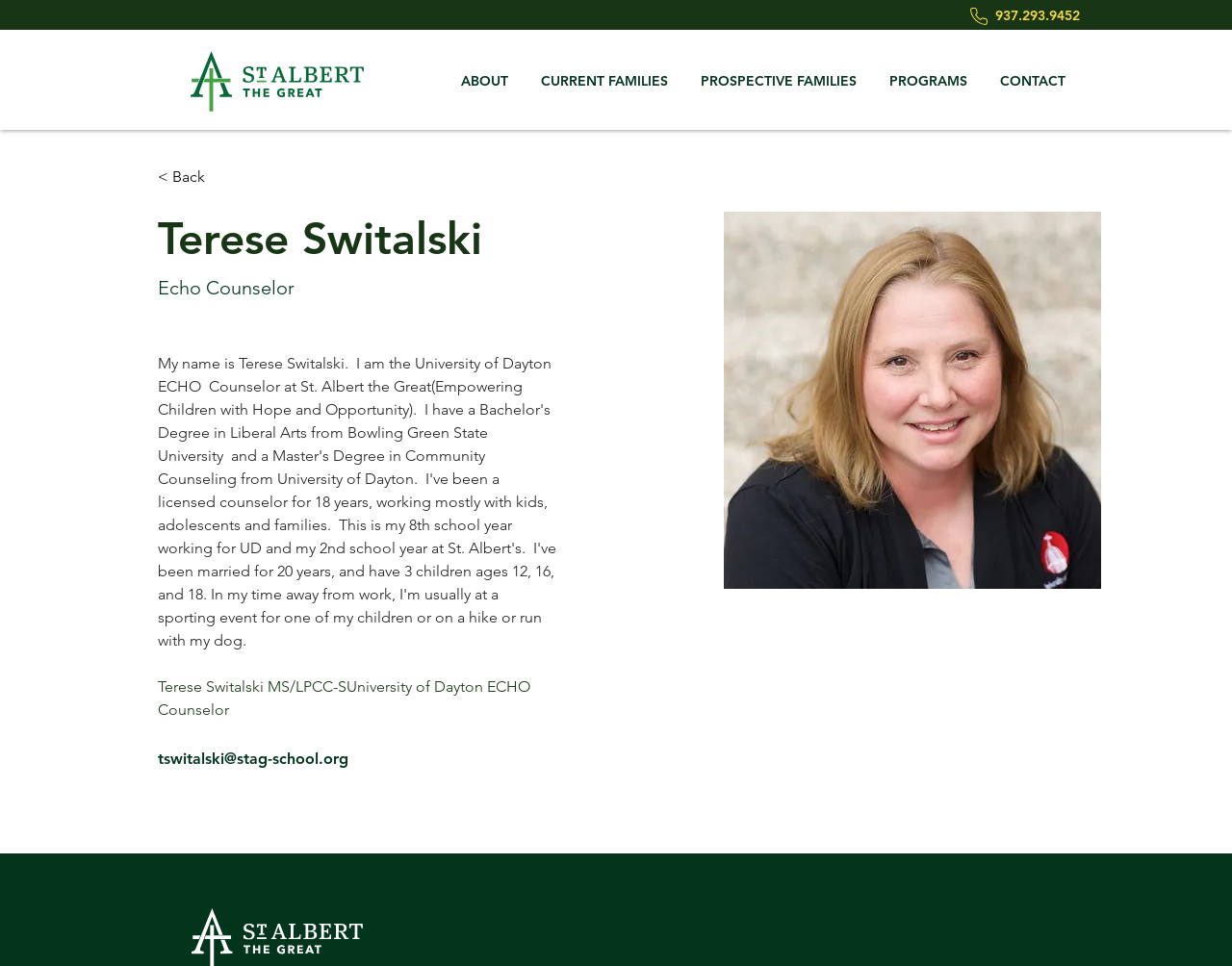Please predict the bounding box coordinates (top-left x, top-left y, bottom-right x, bottom-right y) for the UI element in the screenshot that fits the description: tswitalski@stag-school.org

[0.128, 0.776, 0.283, 0.795]